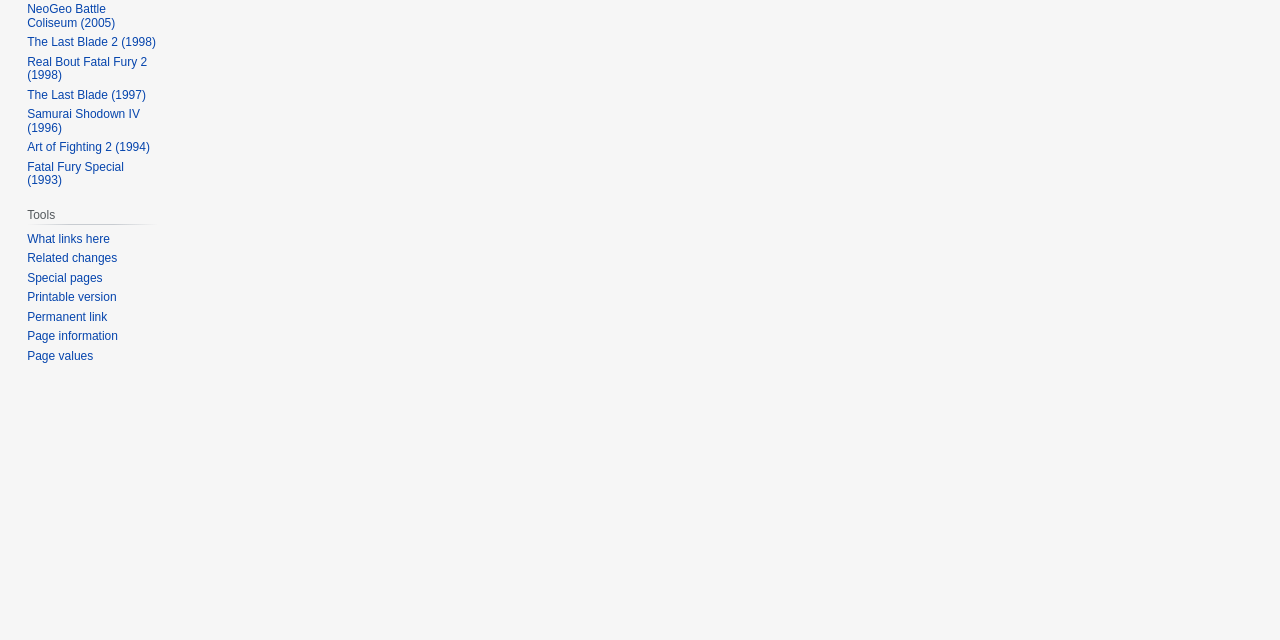Using the given element description, provide the bounding box coordinates (top-left x, top-left y, bottom-right x, bottom-right y) for the corresponding UI element in the screenshot: What links here

[0.021, 0.362, 0.086, 0.384]